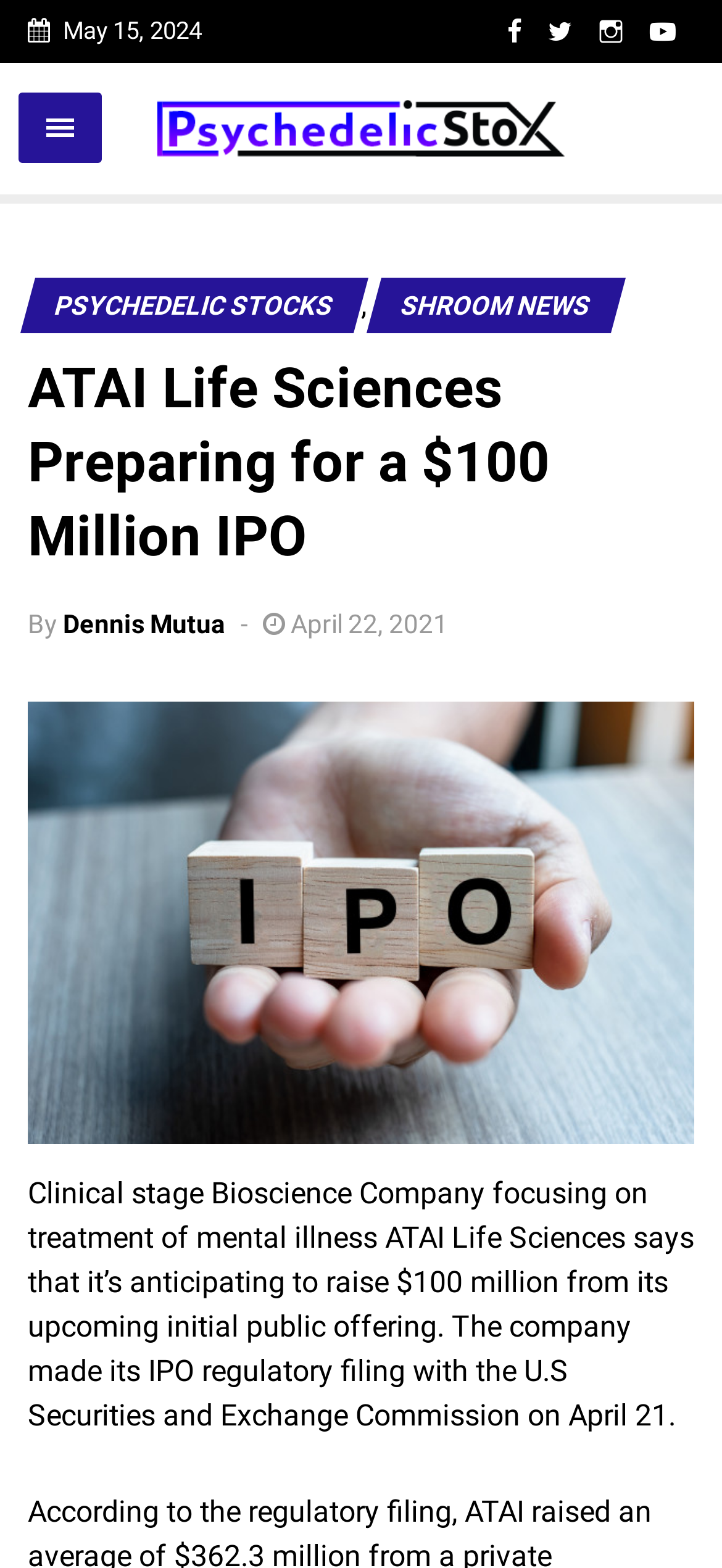Pinpoint the bounding box coordinates of the clickable area needed to execute the instruction: "Click on 'Satisfaction Guaranteed: Purchase Ambien Online with a 3-Day Refund Option'". The coordinates should be specified as four float numbers between 0 and 1, i.e., [left, top, right, bottom].

None